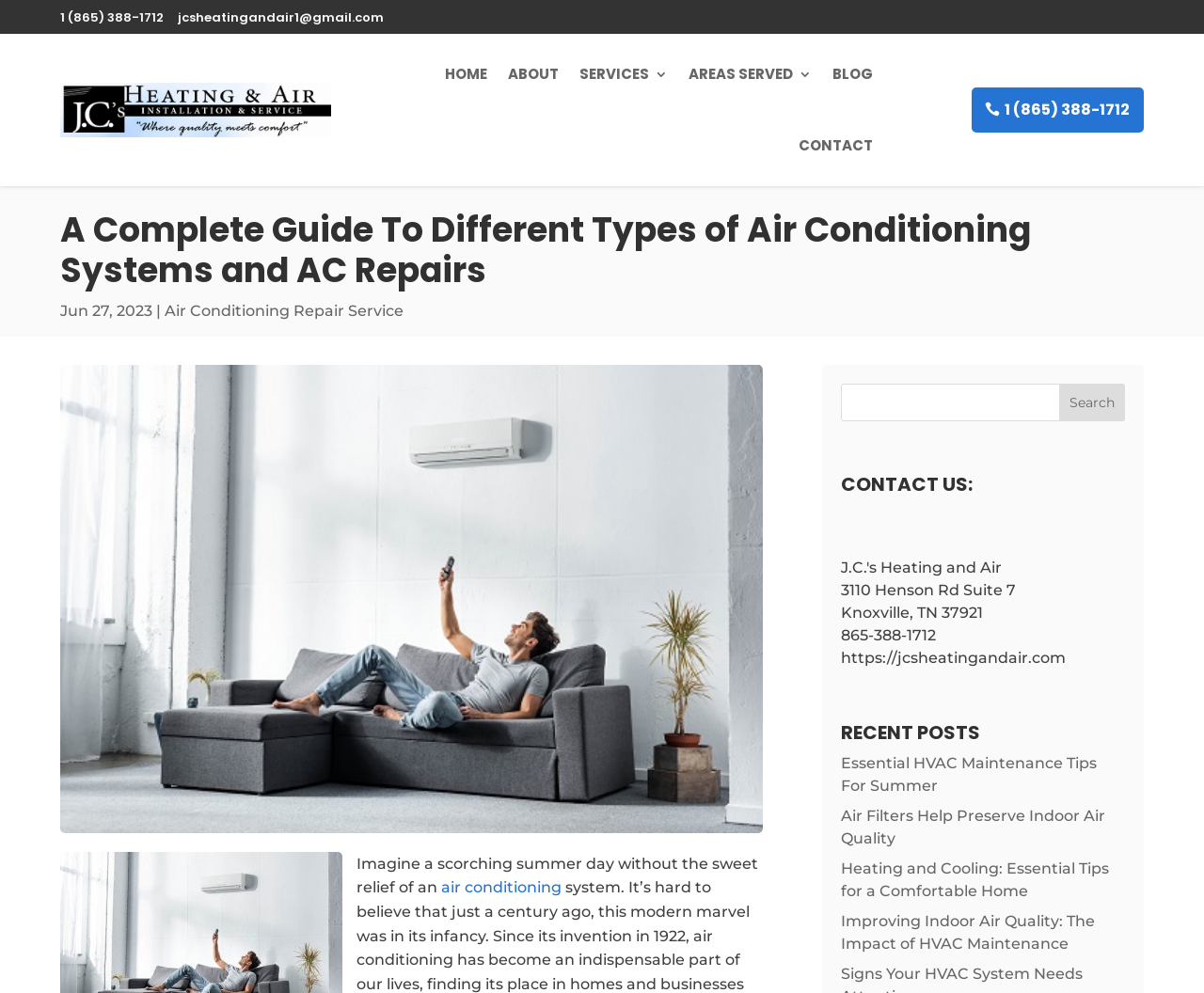Identify the bounding box coordinates of the element to click to follow this instruction: 'Read the blog'. Ensure the coordinates are four float values between 0 and 1, provided as [left, top, right, bottom].

[0.691, 0.039, 0.725, 0.111]